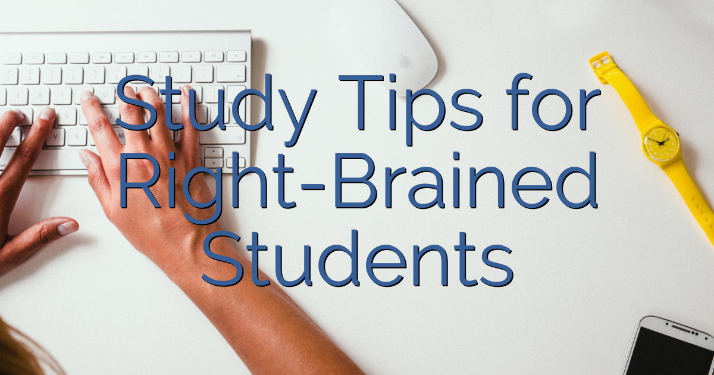What is the purpose of the visual?
Using the visual information from the image, give a one-word or short-phrase answer.

To resonate with right-brained students